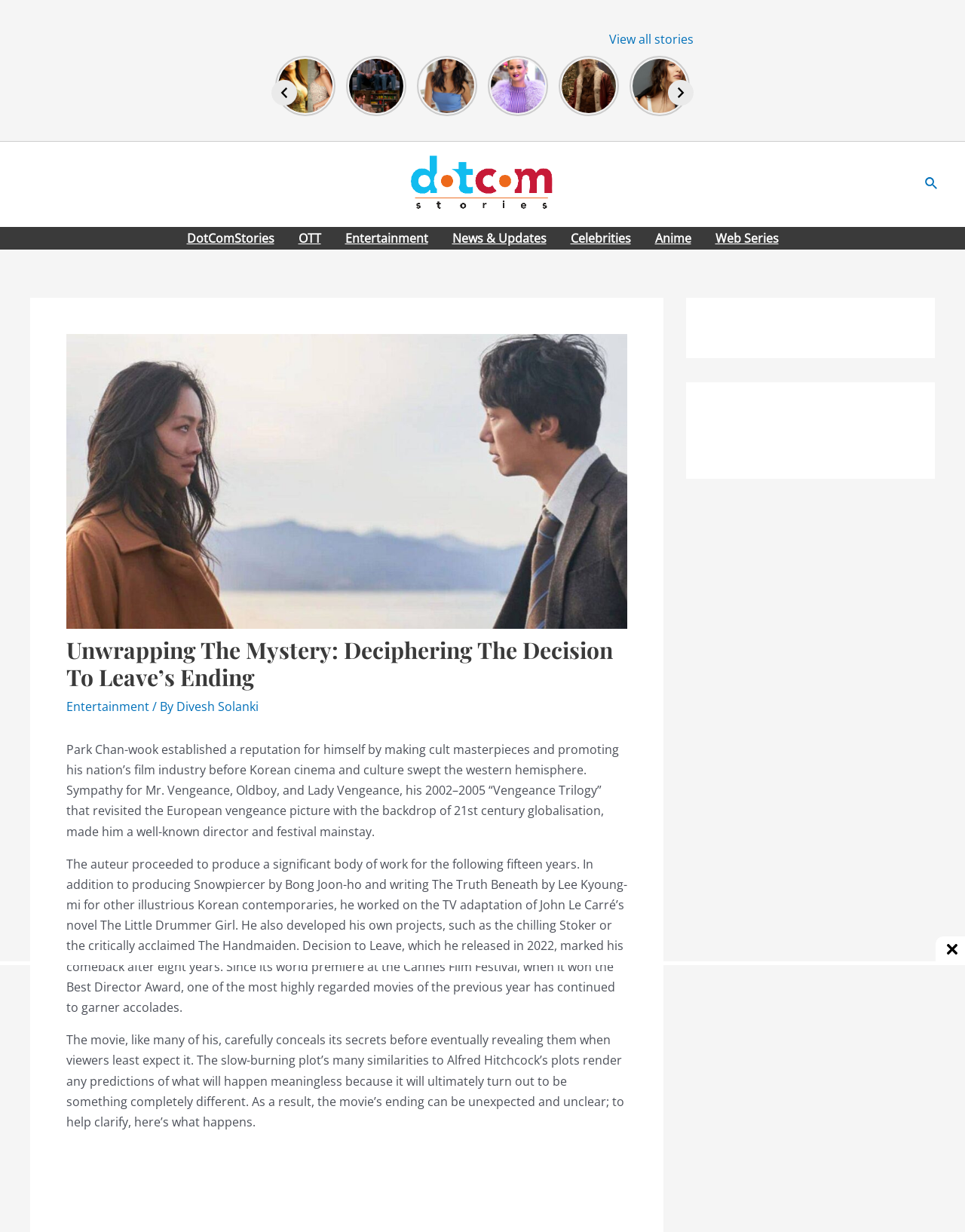Extract the main heading from the webpage content.

Unwrapping The Mystery: Deciphering The Decision To Leave’s Ending